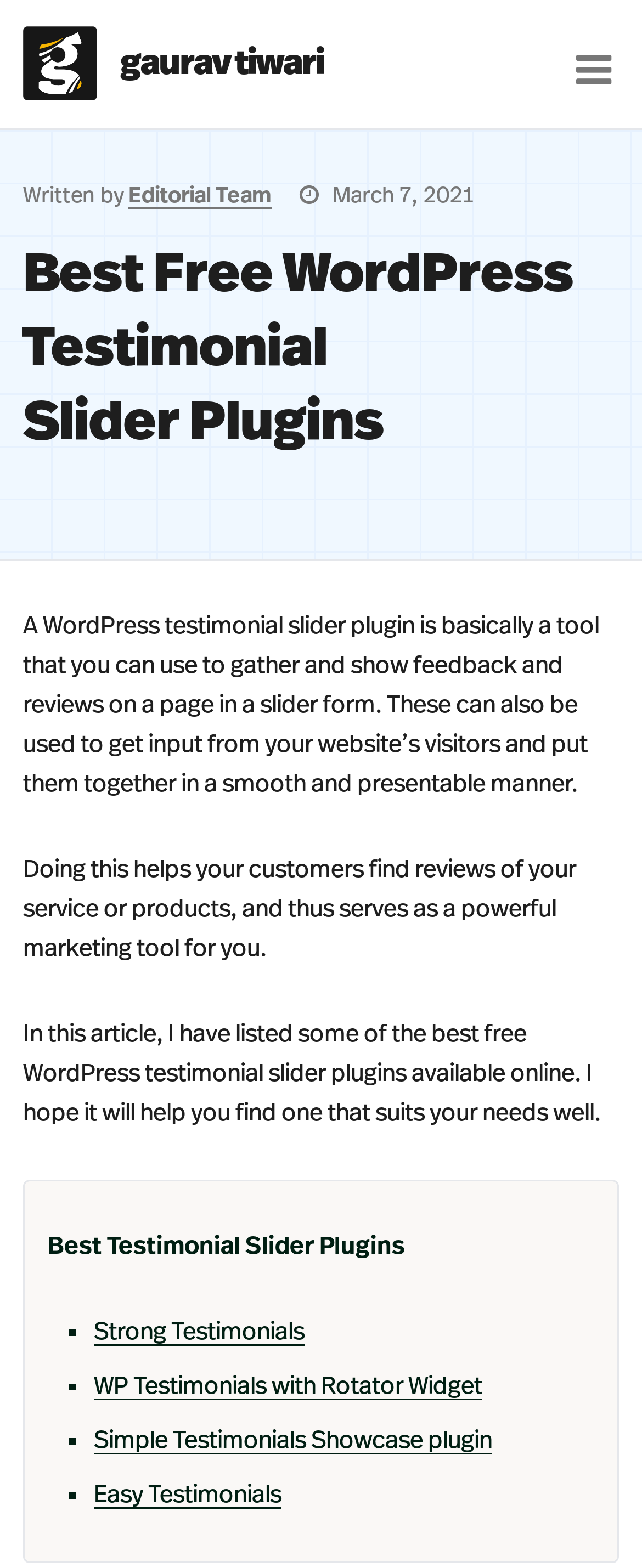Identify the bounding box coordinates for the UI element that matches this description: "Strong Testimonials".

[0.146, 0.842, 0.474, 0.857]